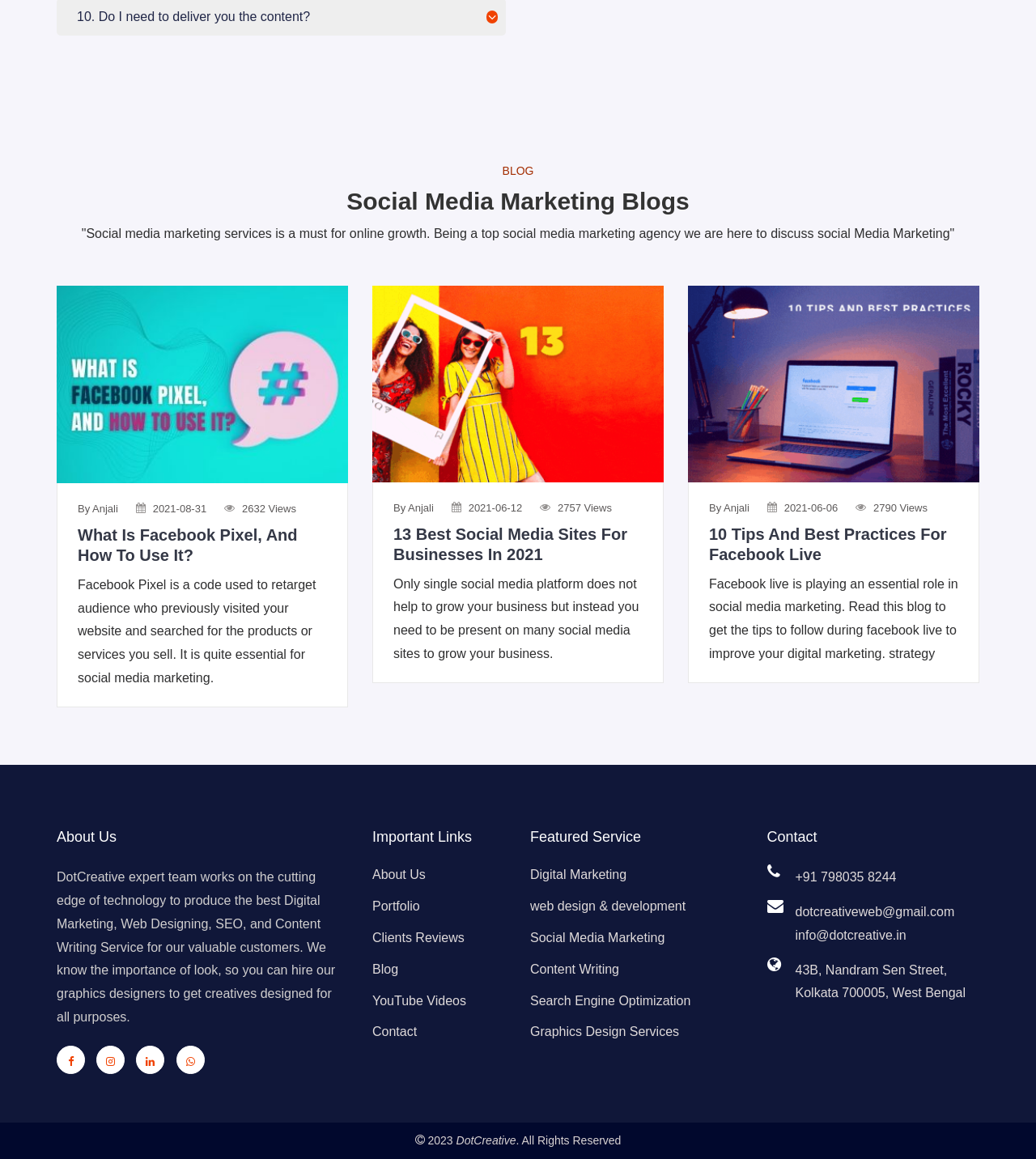Locate the bounding box coordinates of the clickable element to fulfill the following instruction: "Contact using the phone number +91 798035 8244". Provide the coordinates as four float numbers between 0 and 1 in the format [left, top, right, bottom].

[0.768, 0.751, 0.865, 0.763]